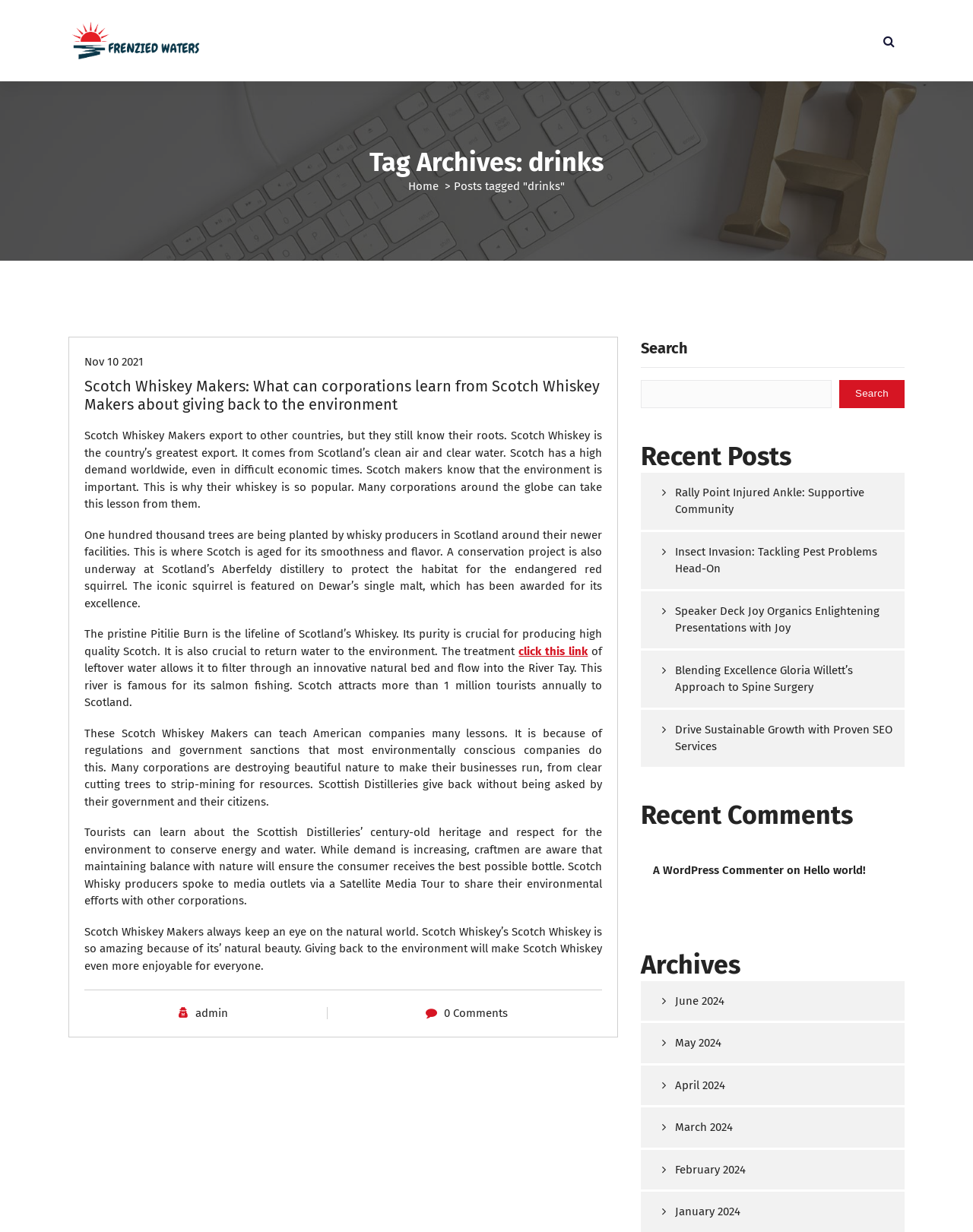Please specify the bounding box coordinates of the clickable section necessary to execute the following command: "Click on the 'Frenzied Waters' link".

[0.07, 0.015, 0.194, 0.052]